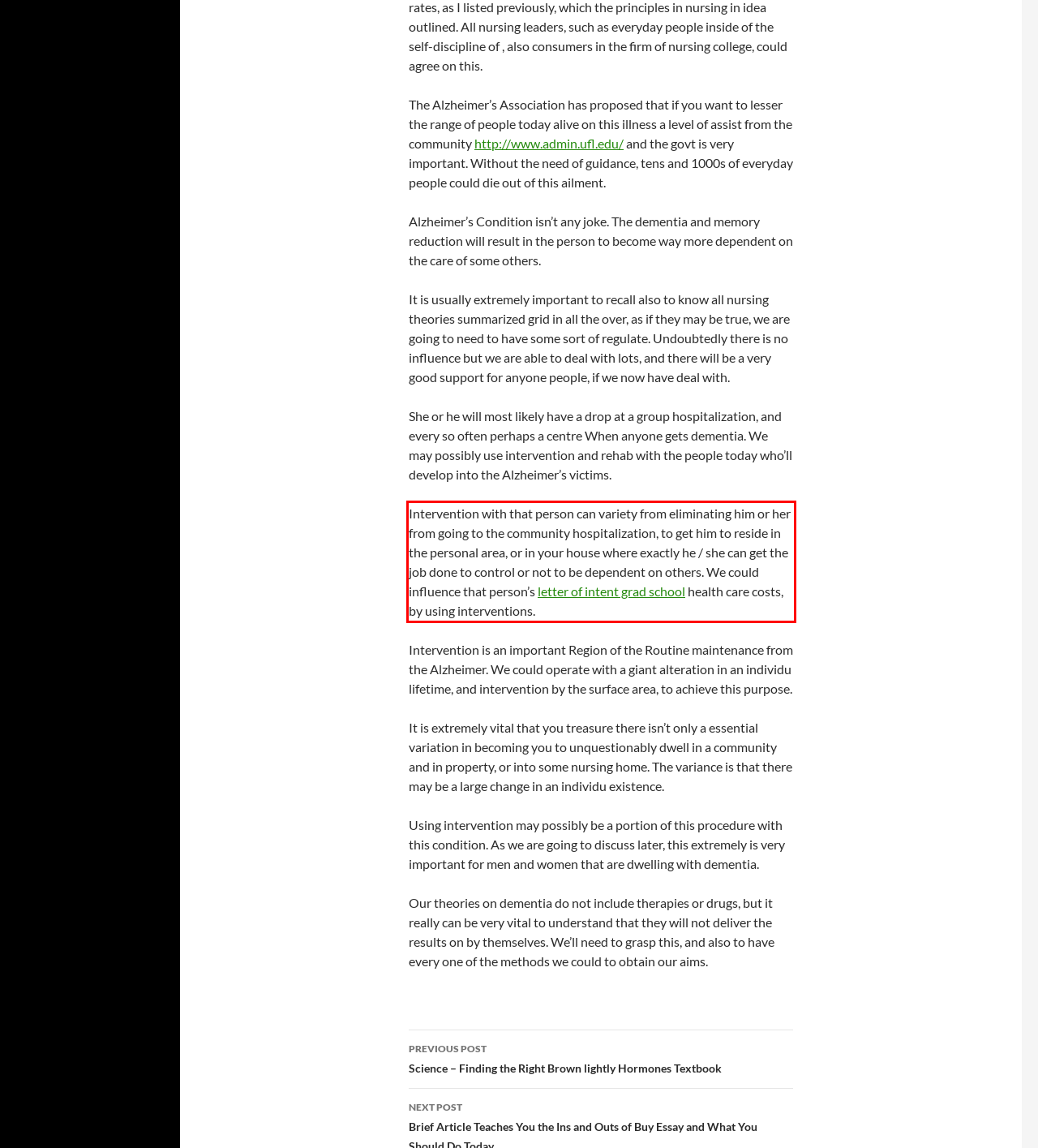Analyze the red bounding box in the provided webpage screenshot and generate the text content contained within.

Intervention with that person can variety from eliminating him or her from going to the community hospitalization, to get him to reside in the personal area, or in your house where exactly he / she can get the job done to control or not to be dependent on others. We could influence that person’s letter of intent grad school health care costs, by using interventions.